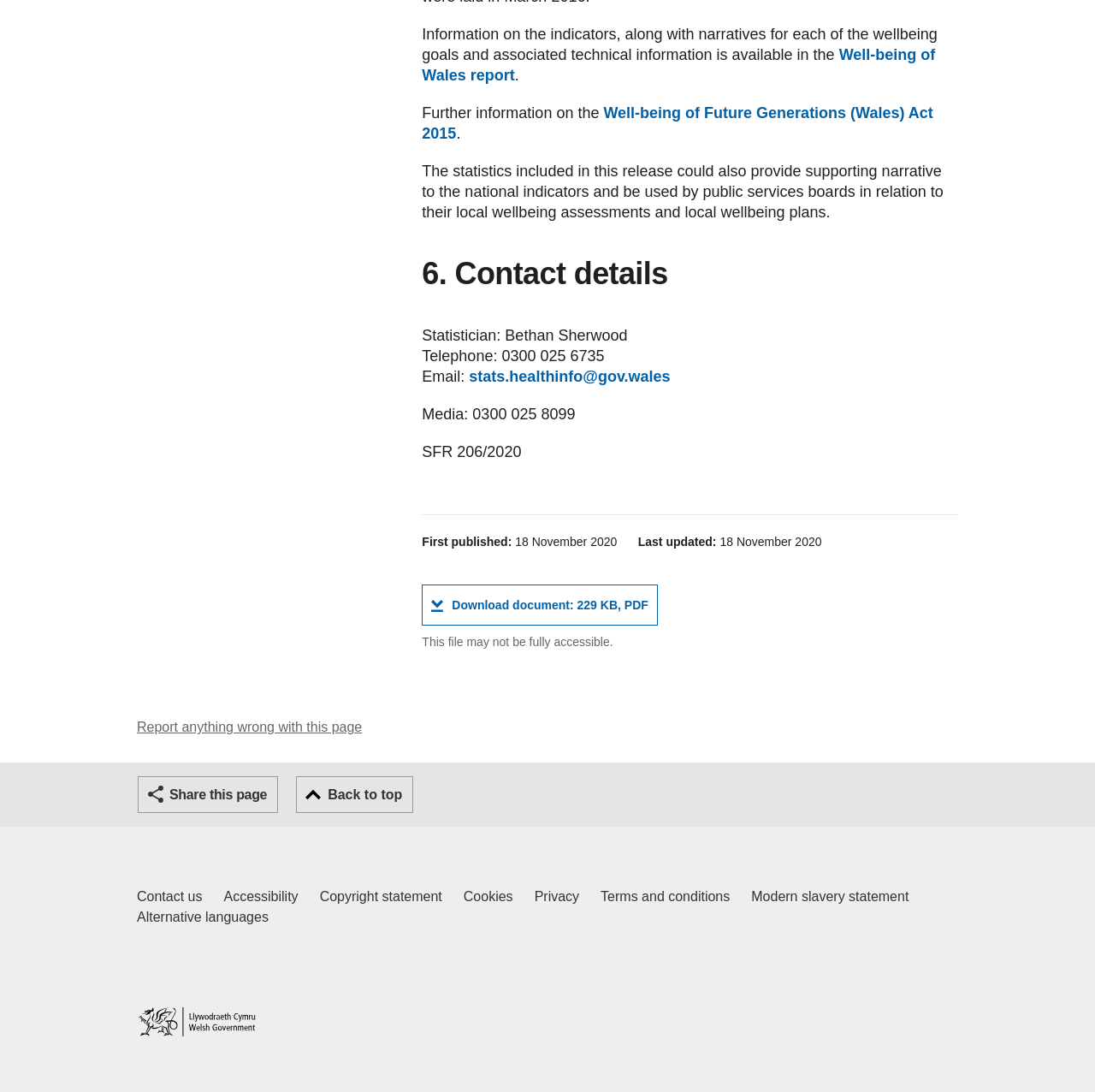Please determine the bounding box coordinates of the section I need to click to accomplish this instruction: "Click the 'Report anything wrong with this page' link".

[0.125, 0.659, 0.331, 0.673]